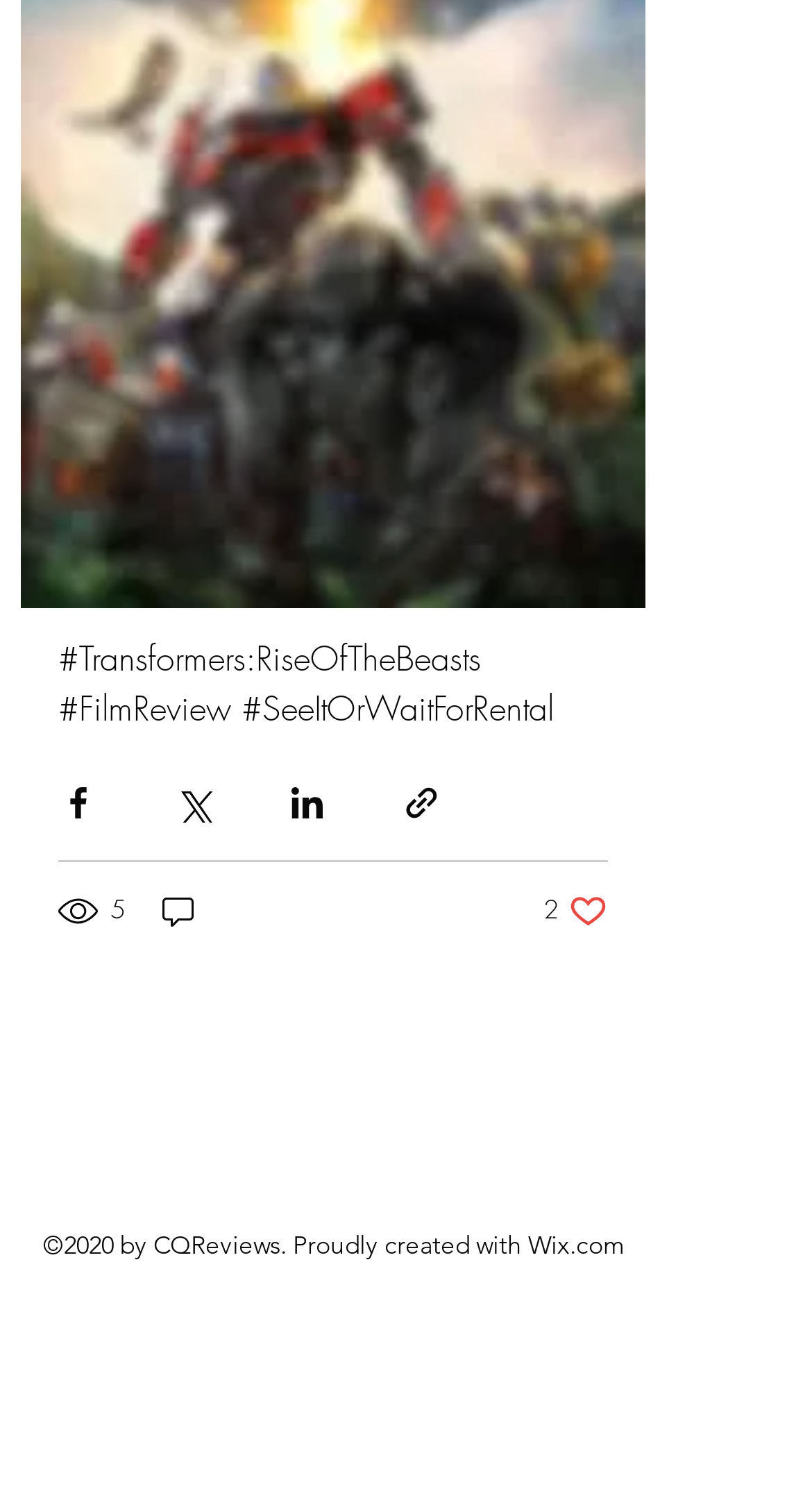What is the copyright year of the website?
Look at the image and respond with a single word or a short phrase.

2020